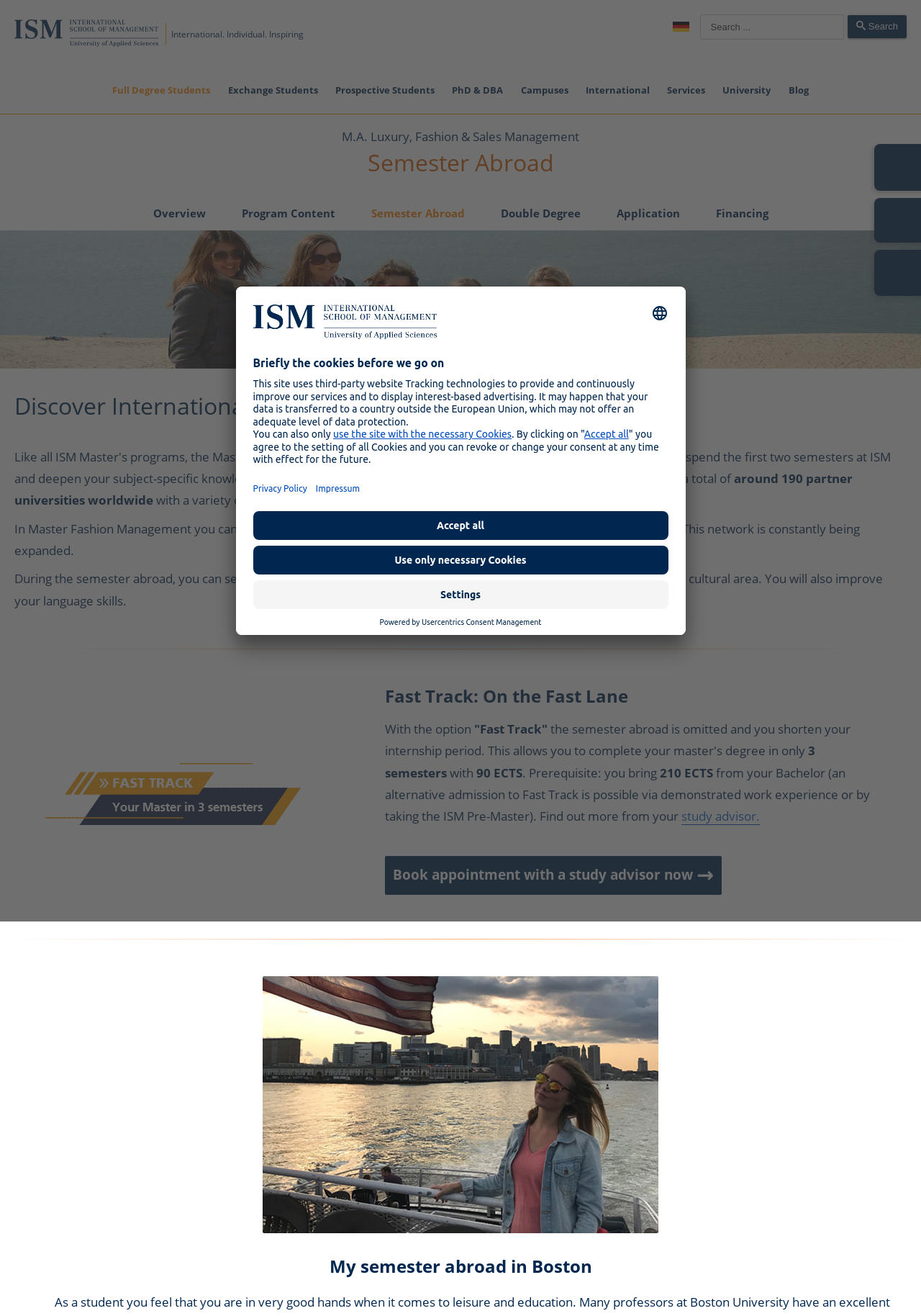What is the name of the program mentioned in the webpage?
Look at the screenshot and respond with a single word or phrase.

Master Fashion Management